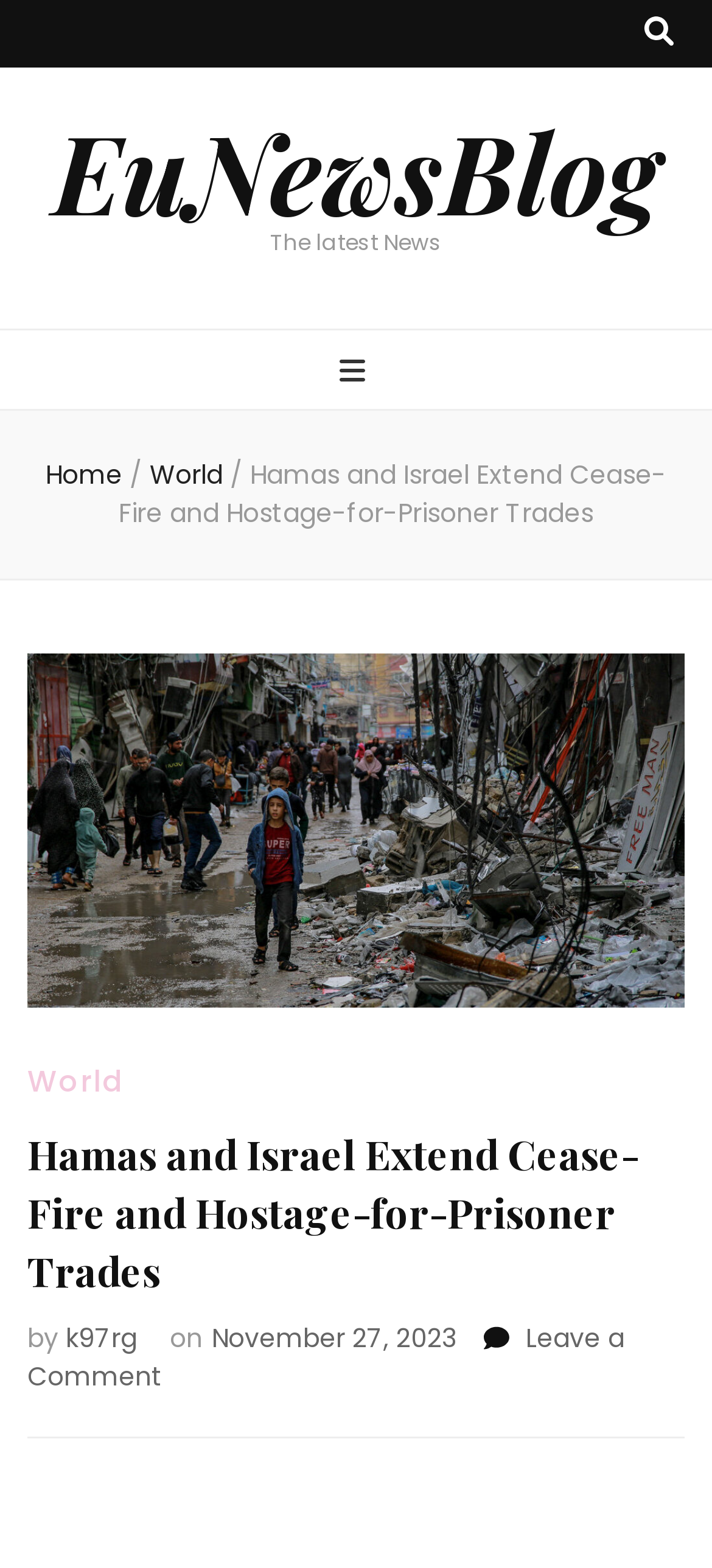What is the category of the current news article?
Could you give a comprehensive explanation in response to this question?

I determined the category by examining the links in the top navigation menu, where I found the link 'World' next to the current article's title, indicating that the article belongs to the 'World' category.